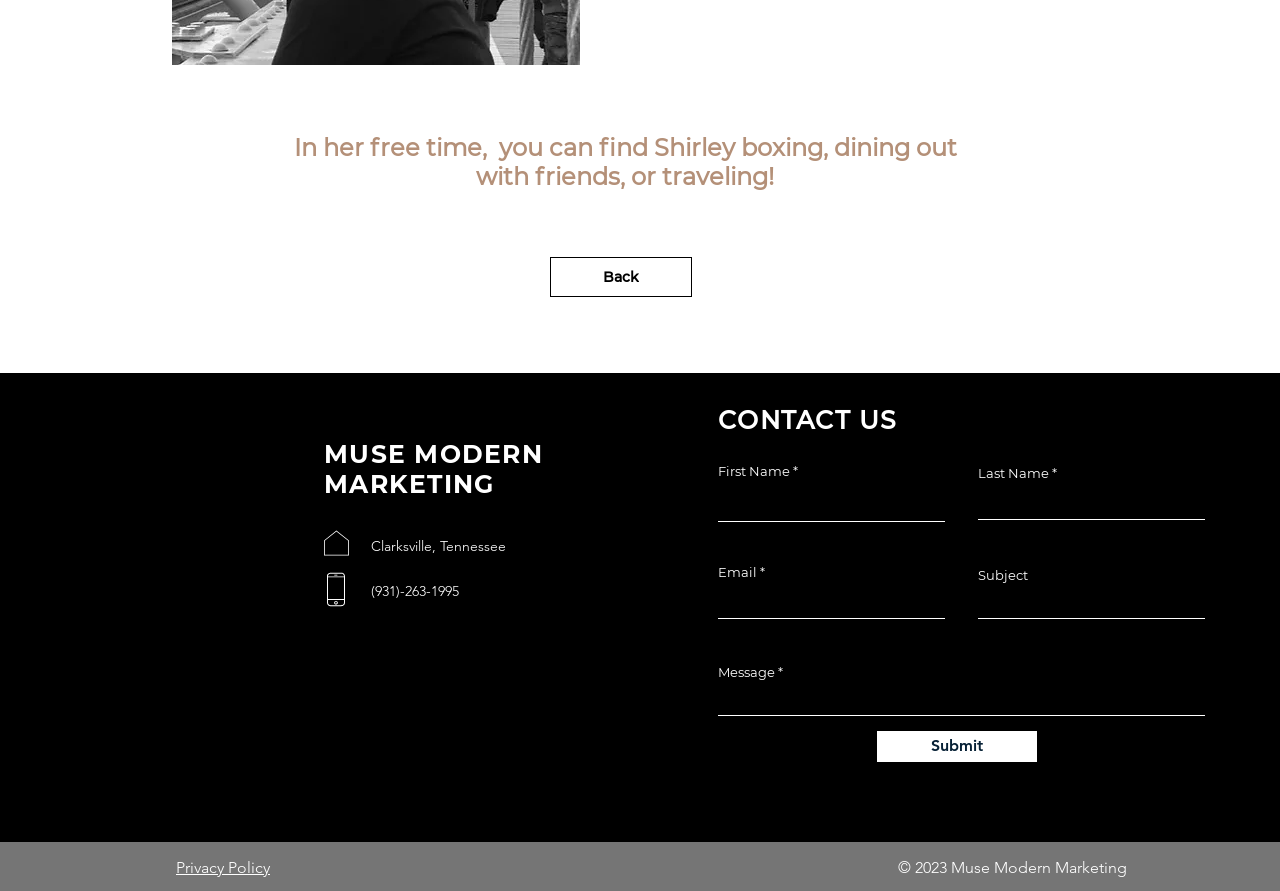Refer to the element description parent_node: Message and identify the corresponding bounding box in the screenshot. Format the coordinates as (top-left x, top-left y, bottom-right x, bottom-right y) with values in the range of 0 to 1.

[0.561, 0.762, 0.942, 0.804]